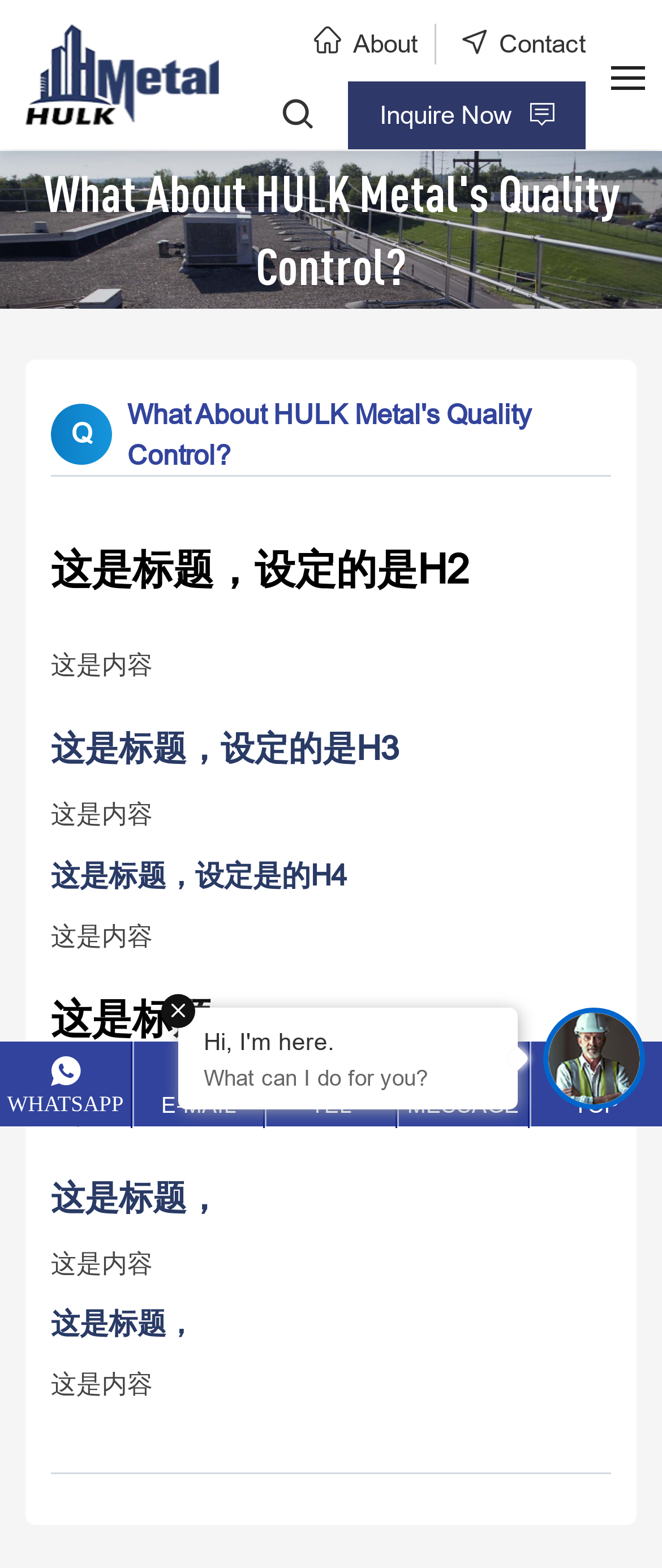Please mark the bounding box coordinates of the area that should be clicked to carry out the instruction: "Click on the 'Contact' link".

[0.669, 0.015, 0.91, 0.041]